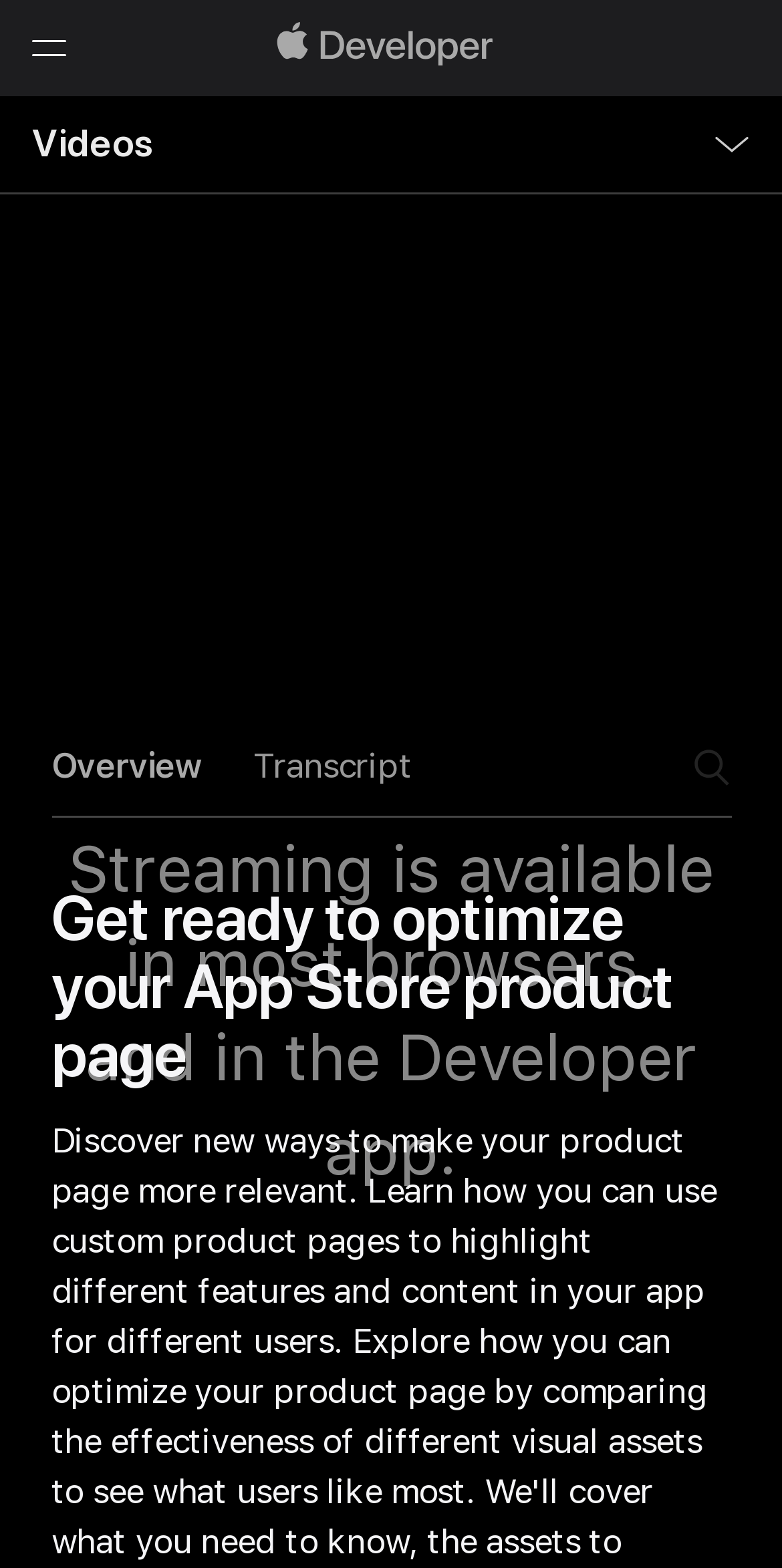Return the bounding box coordinates of the UI element that corresponds to this description: "Apple Developer". The coordinates must be given as four float numbers in the range of 0 and 1, [left, top, right, bottom].

[0.326, 0.0, 0.672, 0.061]